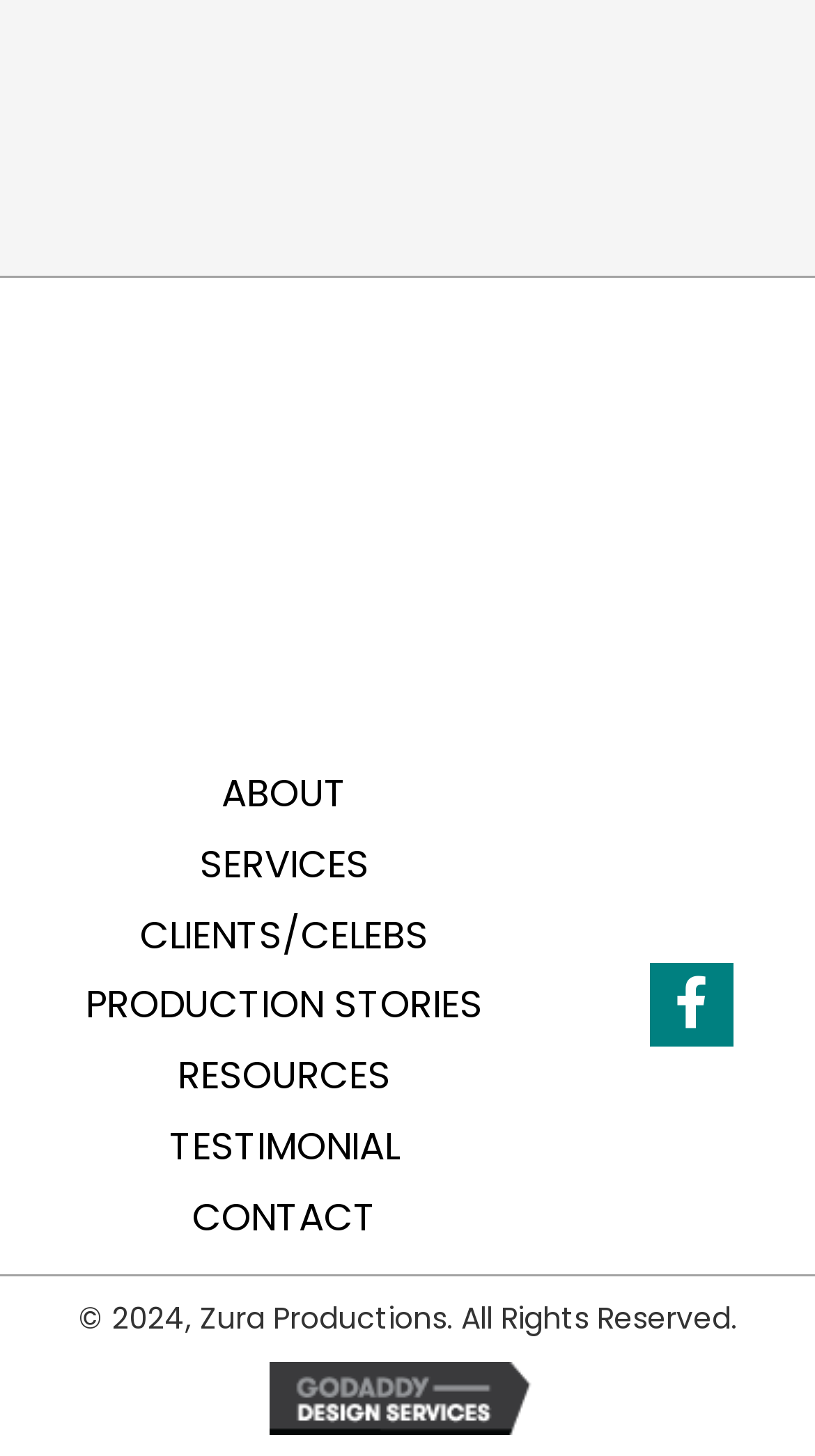Locate the bounding box coordinates of the clickable region to complete the following instruction: "Click on ABOUT."

[0.241, 0.528, 0.456, 0.562]